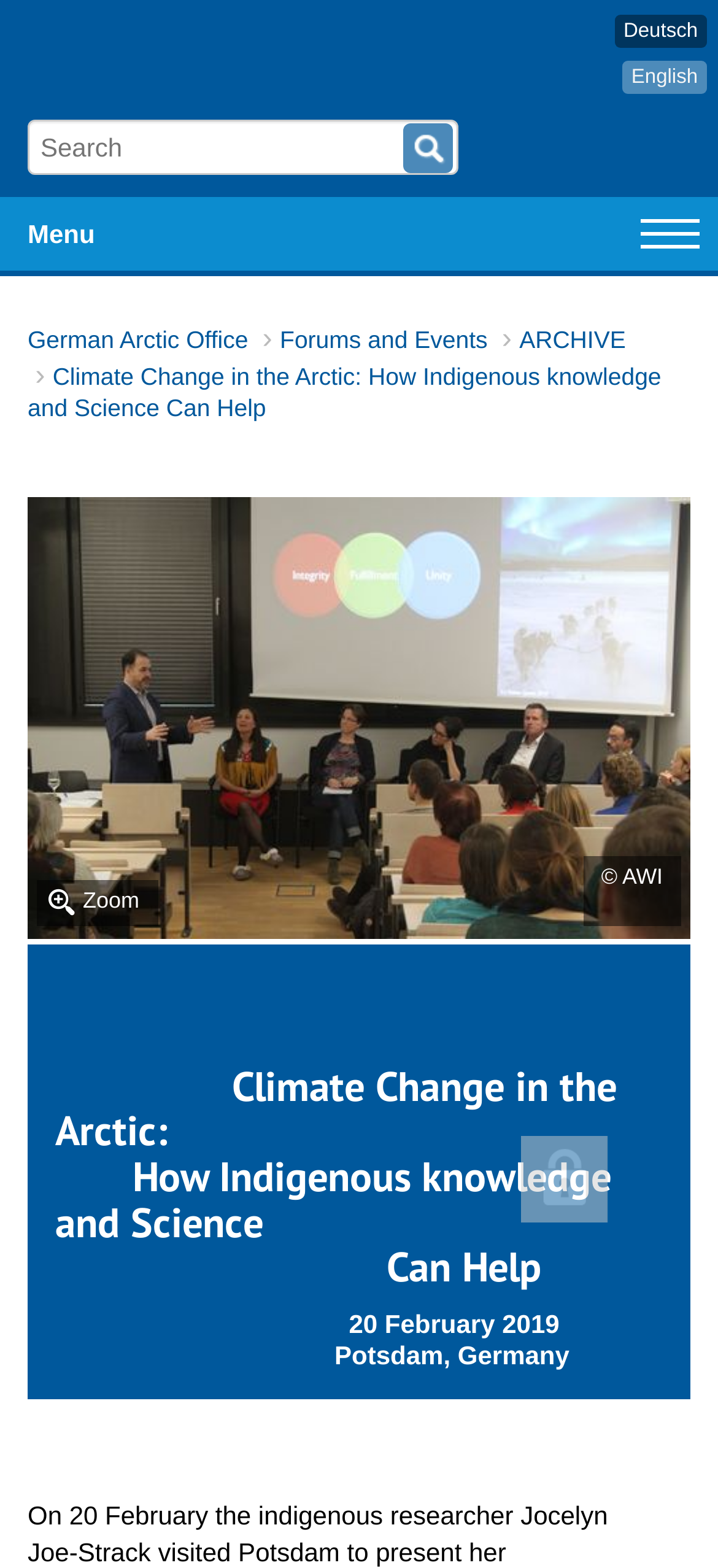Provide a thorough description of this webpage.

The webpage is about the event "Climate Change in the Arctic: How Indigenous knowledge and Science Can Help" held on 20 February 2019 in Potsdam, Germany. 

At the top right corner, there are two language options, "Deutsch" and "English", which are links. Below them, there is a search box with a button on its right side. 

On the top left side, there is a menu button and a "Menu" text next to it. Below them, there are several links, including "German Arctic Office", "Forums and Events", and "ARCHIVE". 

The main content of the webpage is a large figure that takes up most of the page, with a zoom option and a caption "© AWI" at the bottom right corner of the figure. 

Above the figure, there is a heading that spans across the page, which is the title of the event. Below the figure, there are several lines of text, including the date and location of the event.